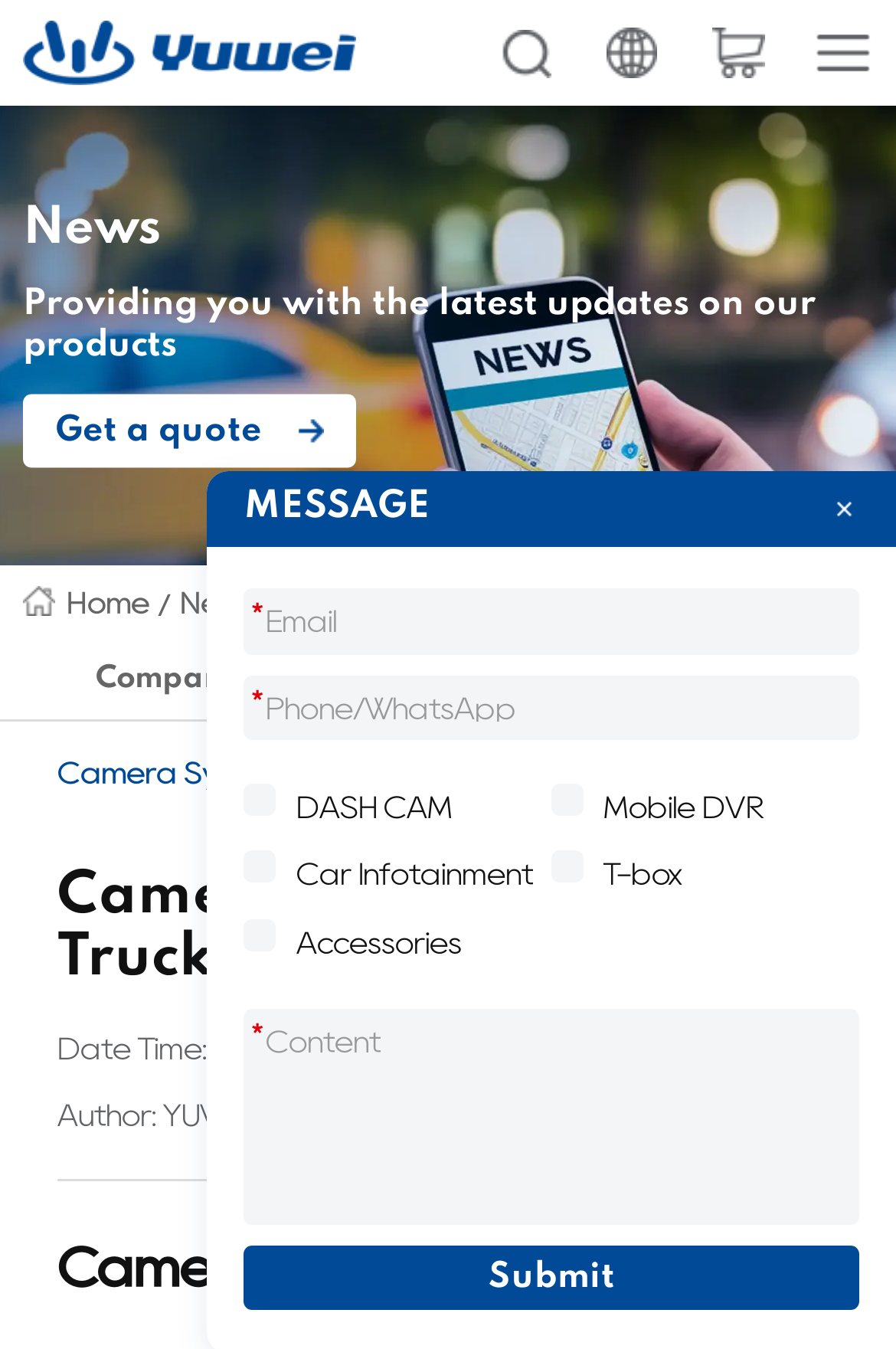What types of products are offered by YUWEI?
Using the image provided, answer with just one word or phrase.

DASH CAM, Mobile DVR, etc.